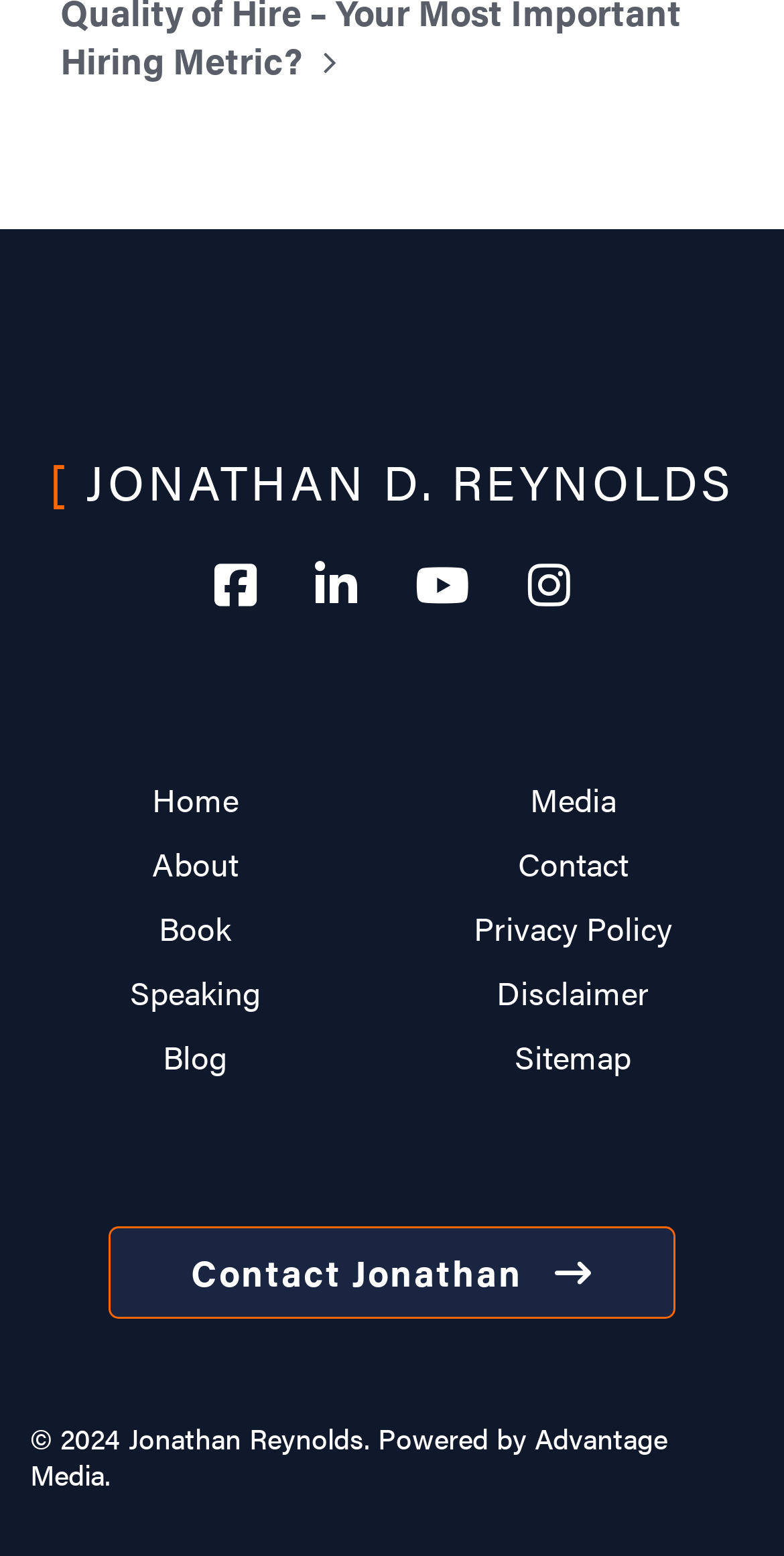Locate the bounding box coordinates of the item that should be clicked to fulfill the instruction: "go to the About page".

[0.158, 0.54, 0.34, 0.57]